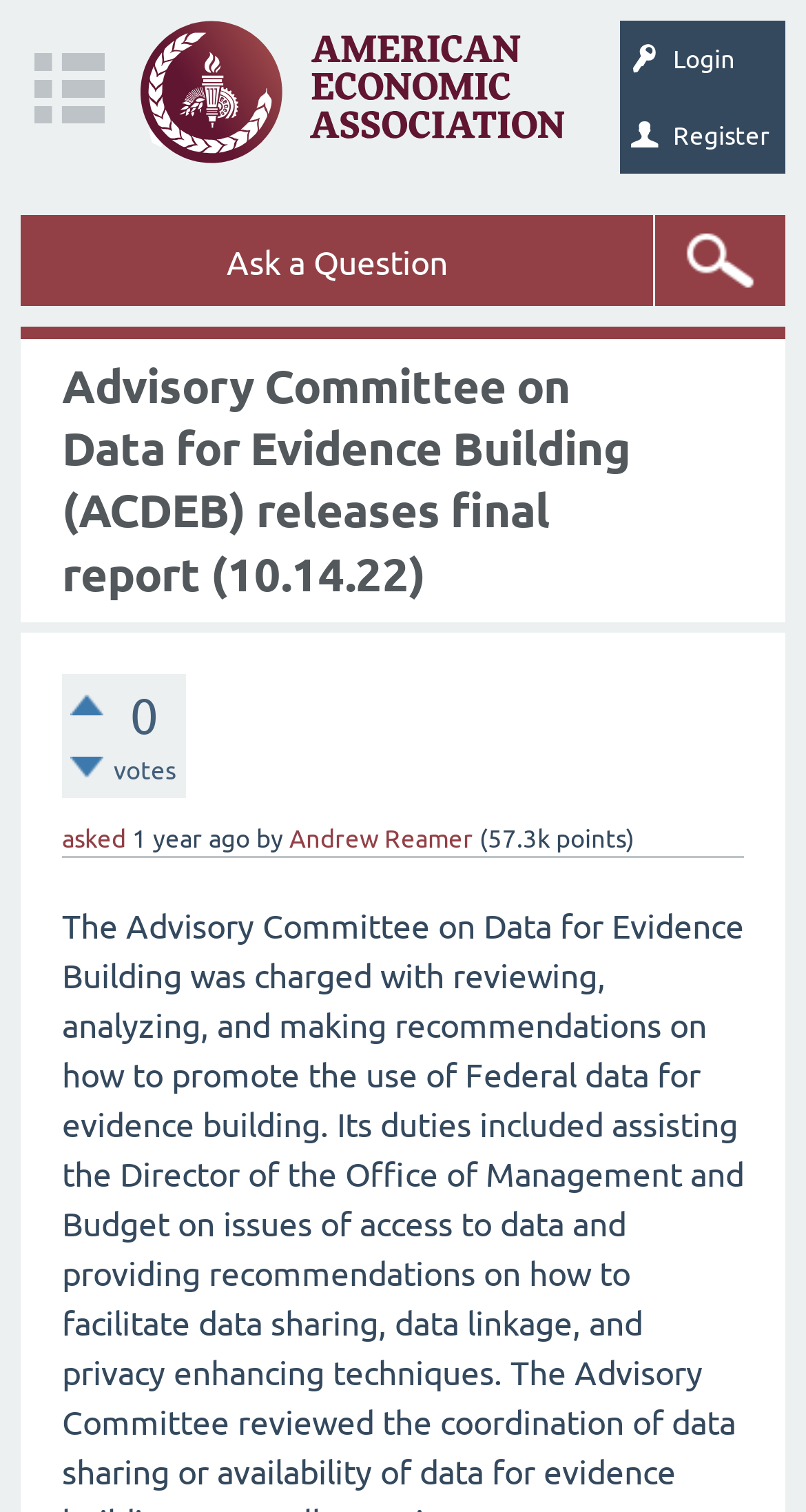Using a single word or phrase, answer the following question: 
What is the time when the question was asked?

2022-10-23T02:26:14+0000